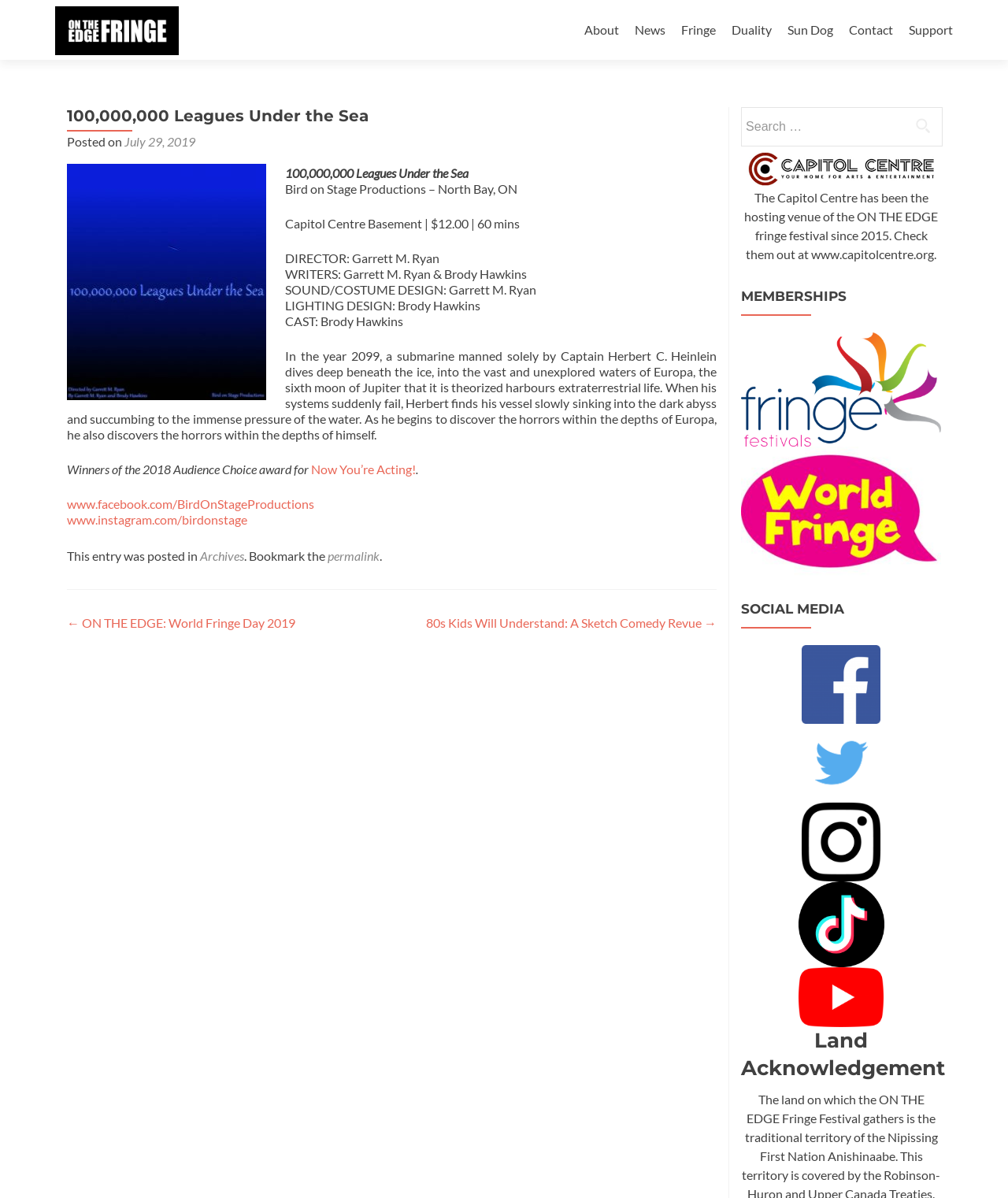Locate the bounding box coordinates of the clickable region necessary to complete the following instruction: "Read more about '100,000,000 Leagues Under the Sea'". Provide the coordinates in the format of four float numbers between 0 and 1, i.e., [left, top, right, bottom].

[0.066, 0.089, 0.711, 0.126]